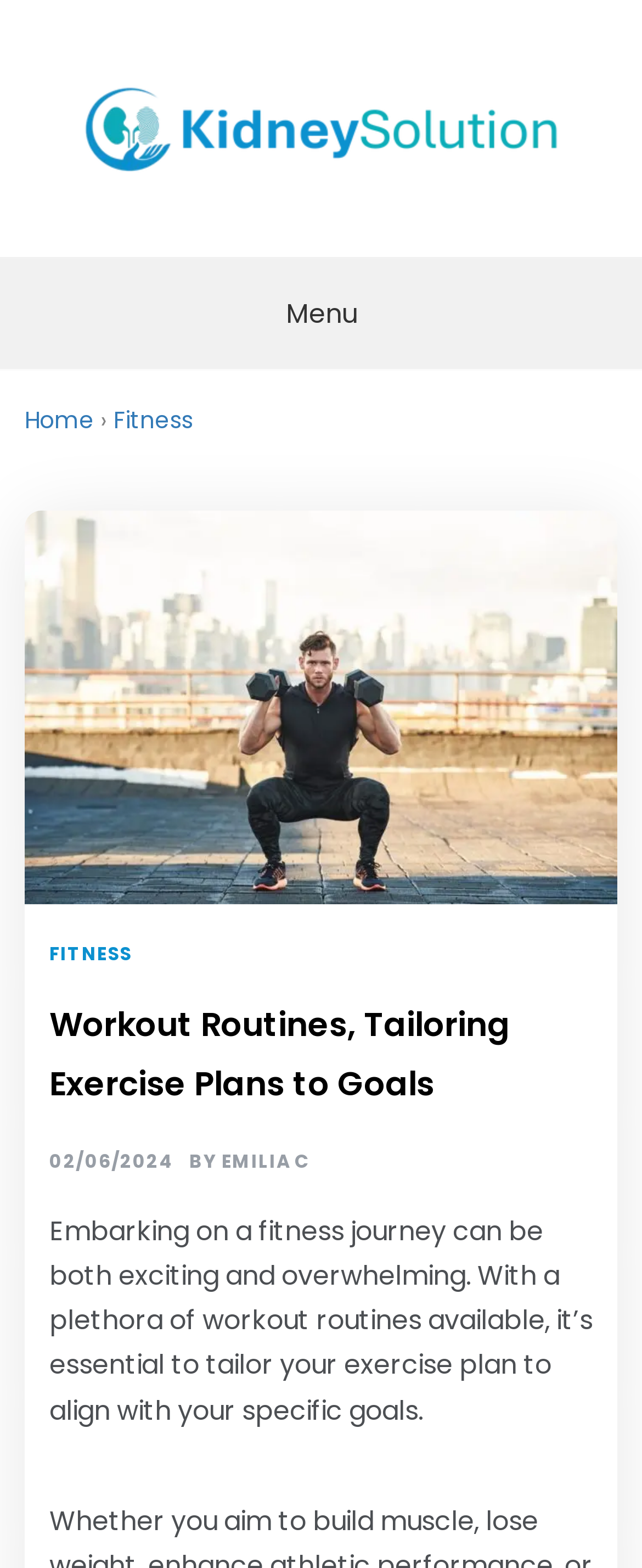From the webpage screenshot, predict the bounding box coordinates (top-left x, top-left y, bottom-right x, bottom-right y) for the UI element described here: Kidney Solution

[0.131, 0.112, 0.846, 0.16]